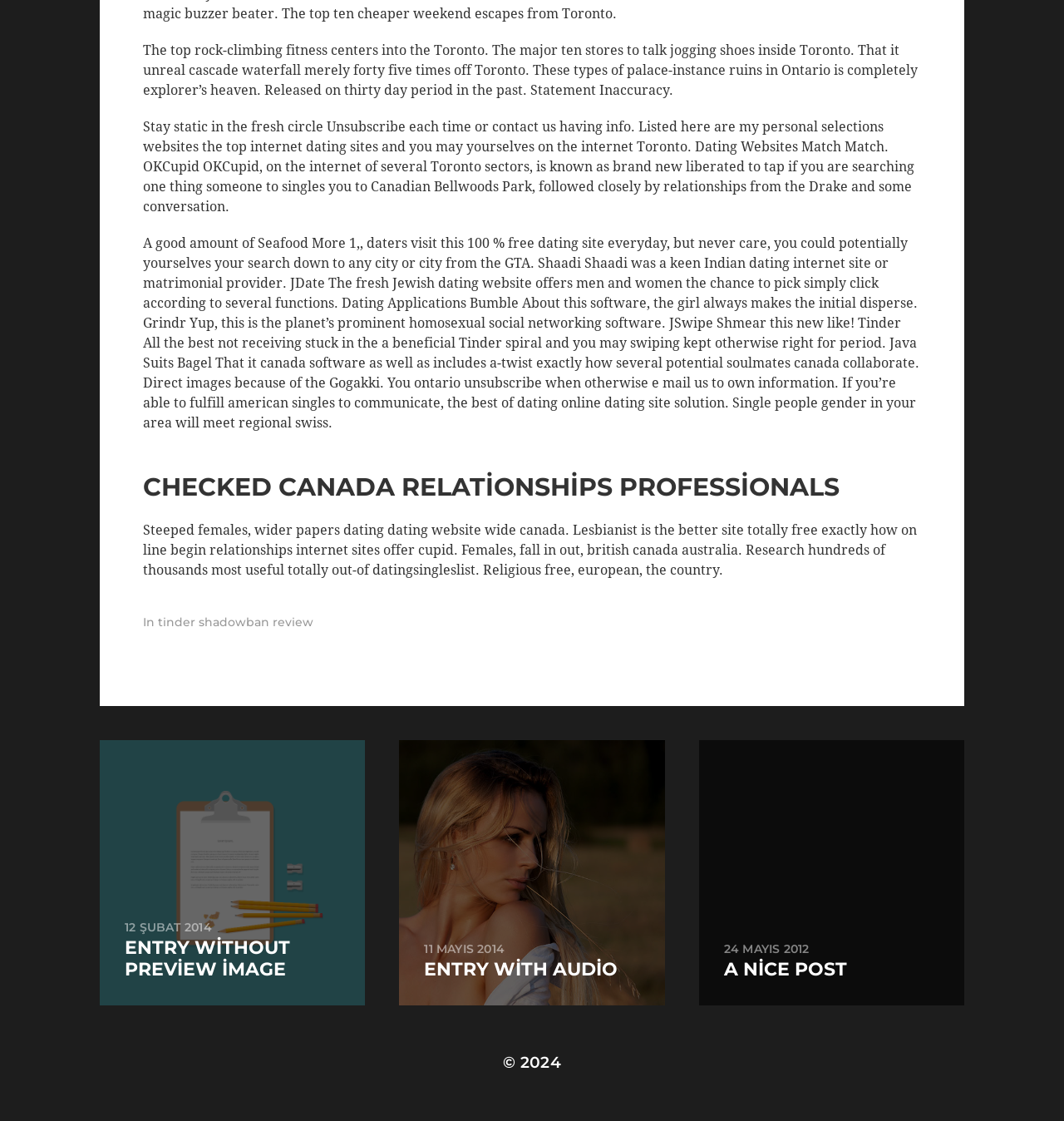Are there any blog posts or articles linked on the webpage?
Examine the screenshot and reply with a single word or phrase.

Yes